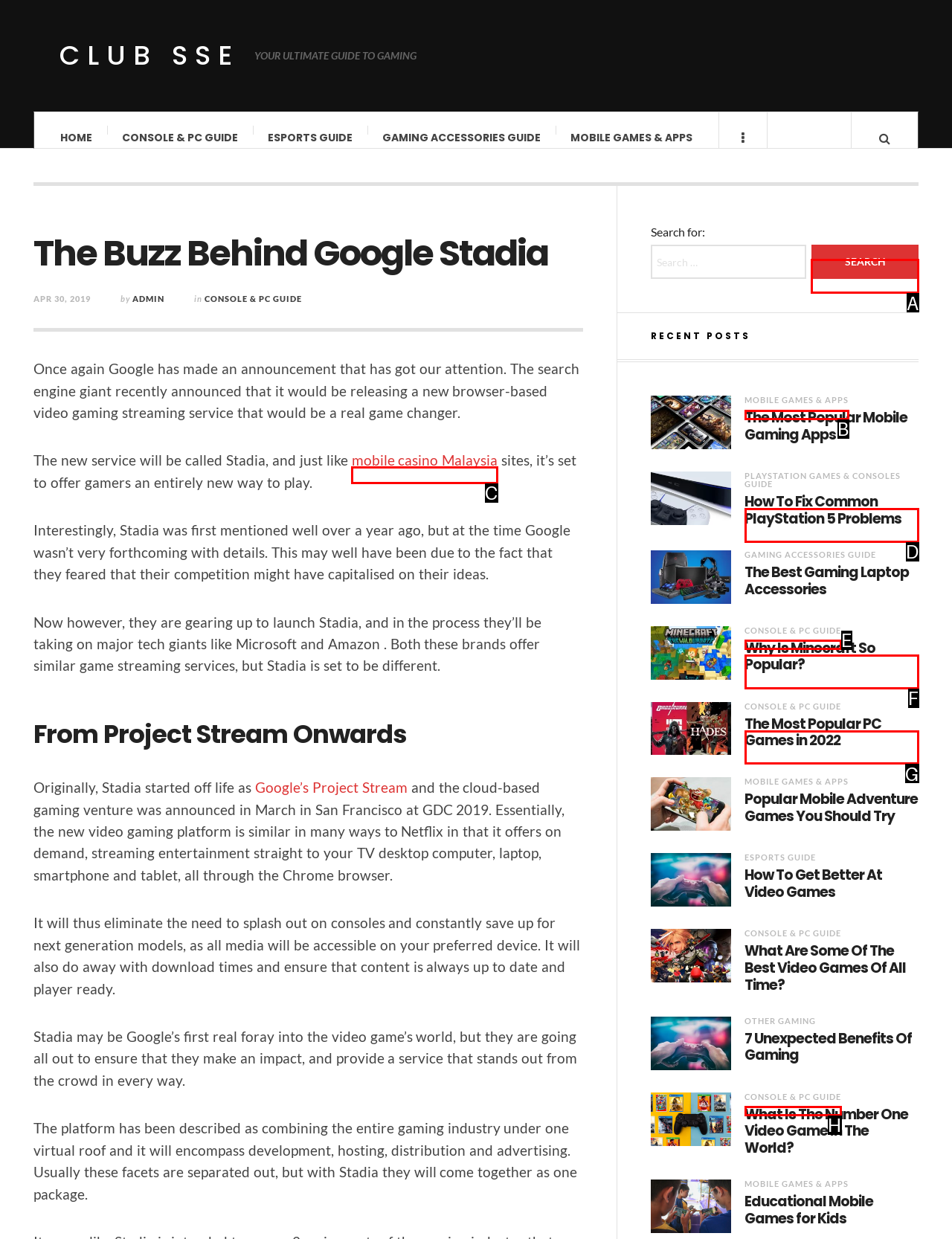Tell me the letter of the UI element to click in order to accomplish the following task: Search for something
Answer with the letter of the chosen option from the given choices directly.

A